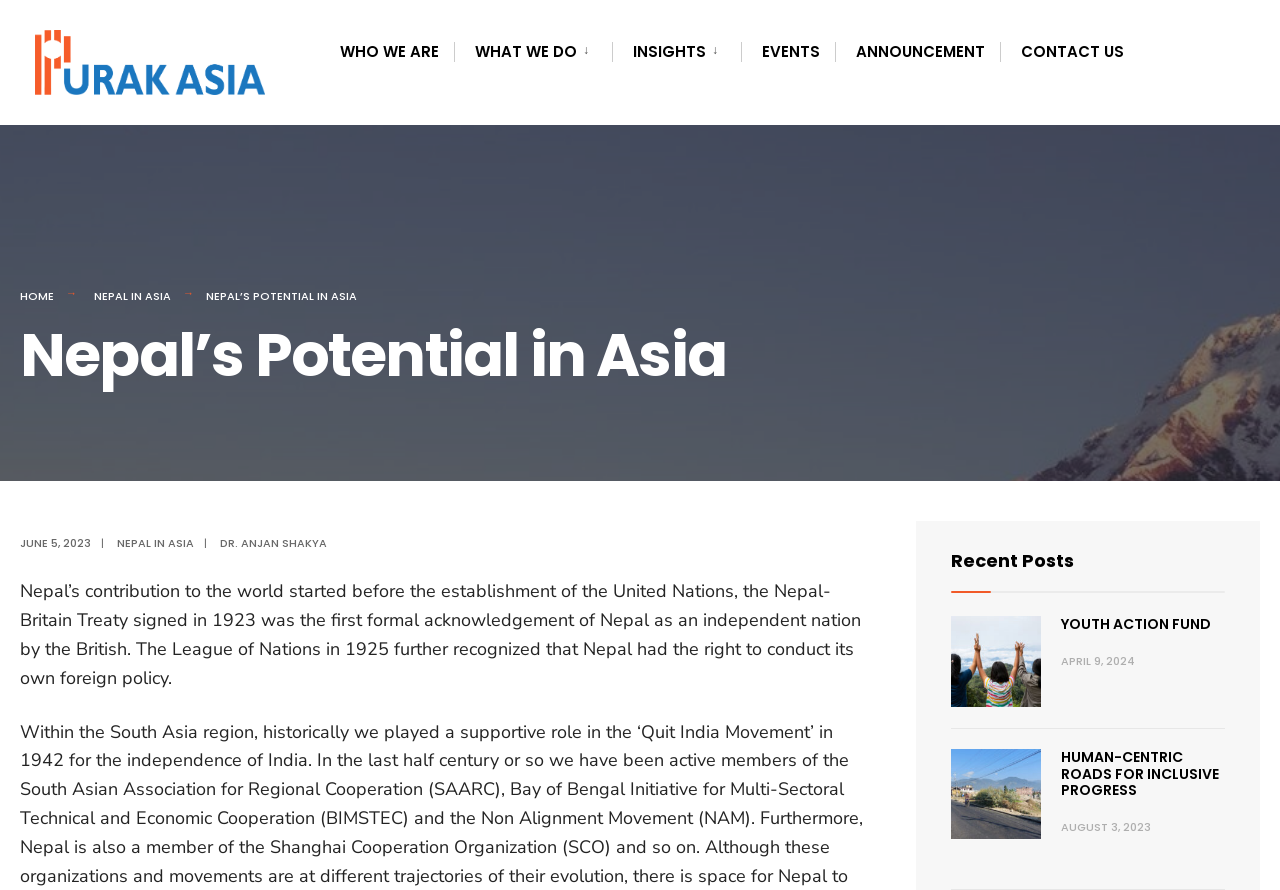What is the title of the second recent post? Observe the screenshot and provide a one-word or short phrase answer.

YOUTH ACTION FUND